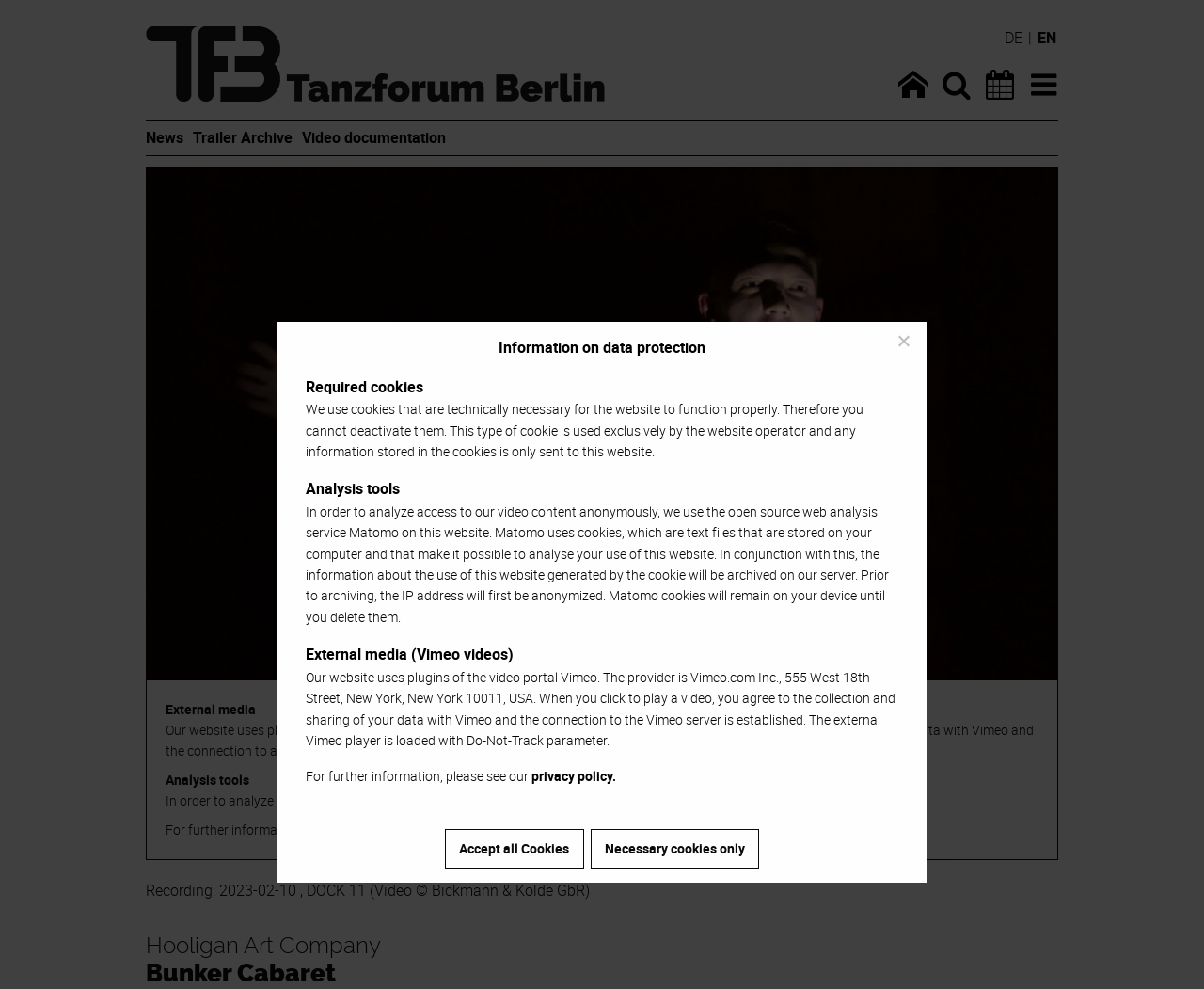Locate the UI element described by privacy policy. and provide its bounding box coordinates. Use the format (top-left x, top-left y, bottom-right x, bottom-right y) with all values as floating point numbers between 0 and 1.

[0.441, 0.776, 0.512, 0.795]